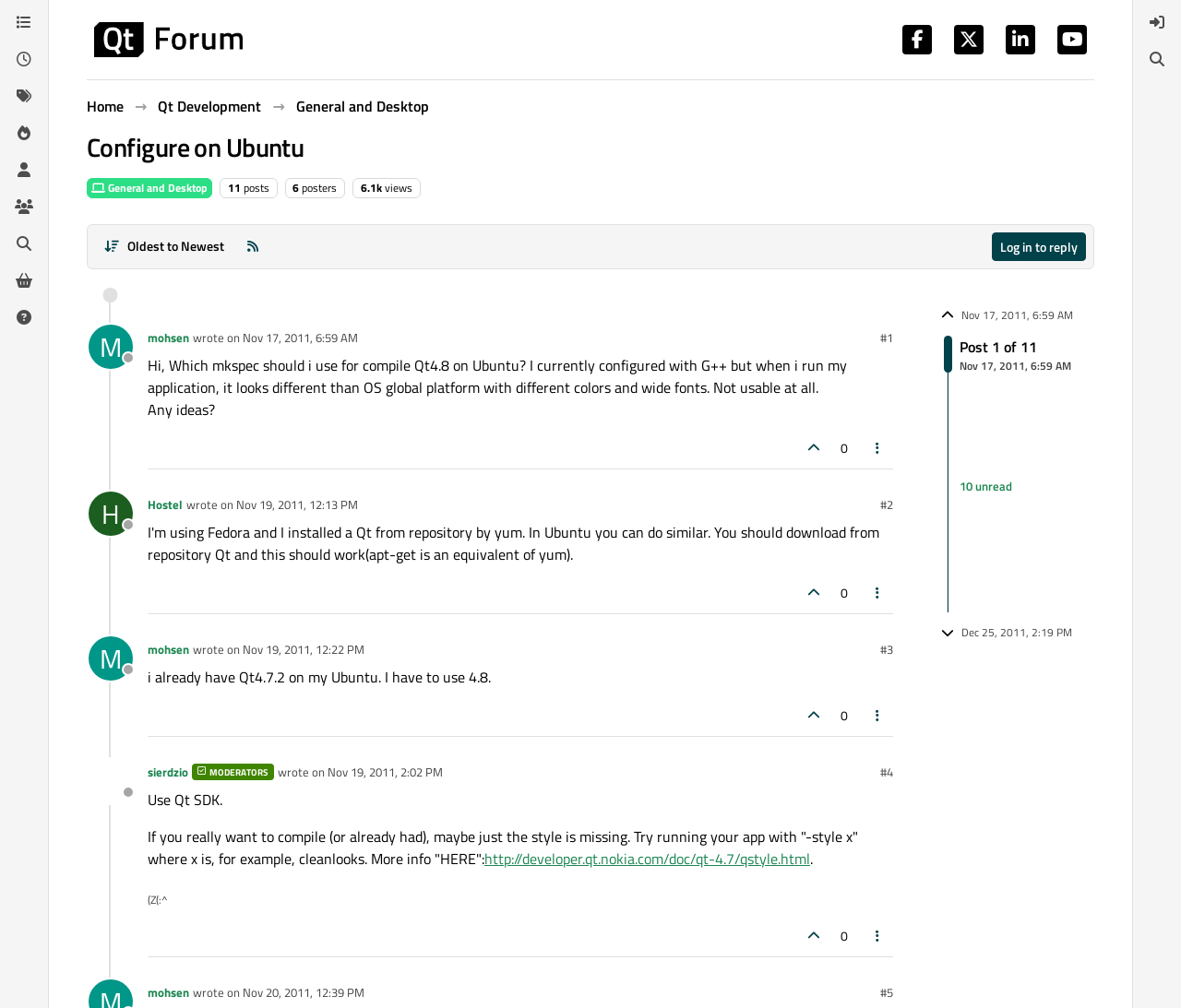Please specify the bounding box coordinates of the clickable region necessary for completing the following instruction: "Click on the 'RSS Feed' link". The coordinates must consist of four float numbers between 0 and 1, i.e., [left, top, right, bottom].

[0.203, 0.231, 0.225, 0.258]